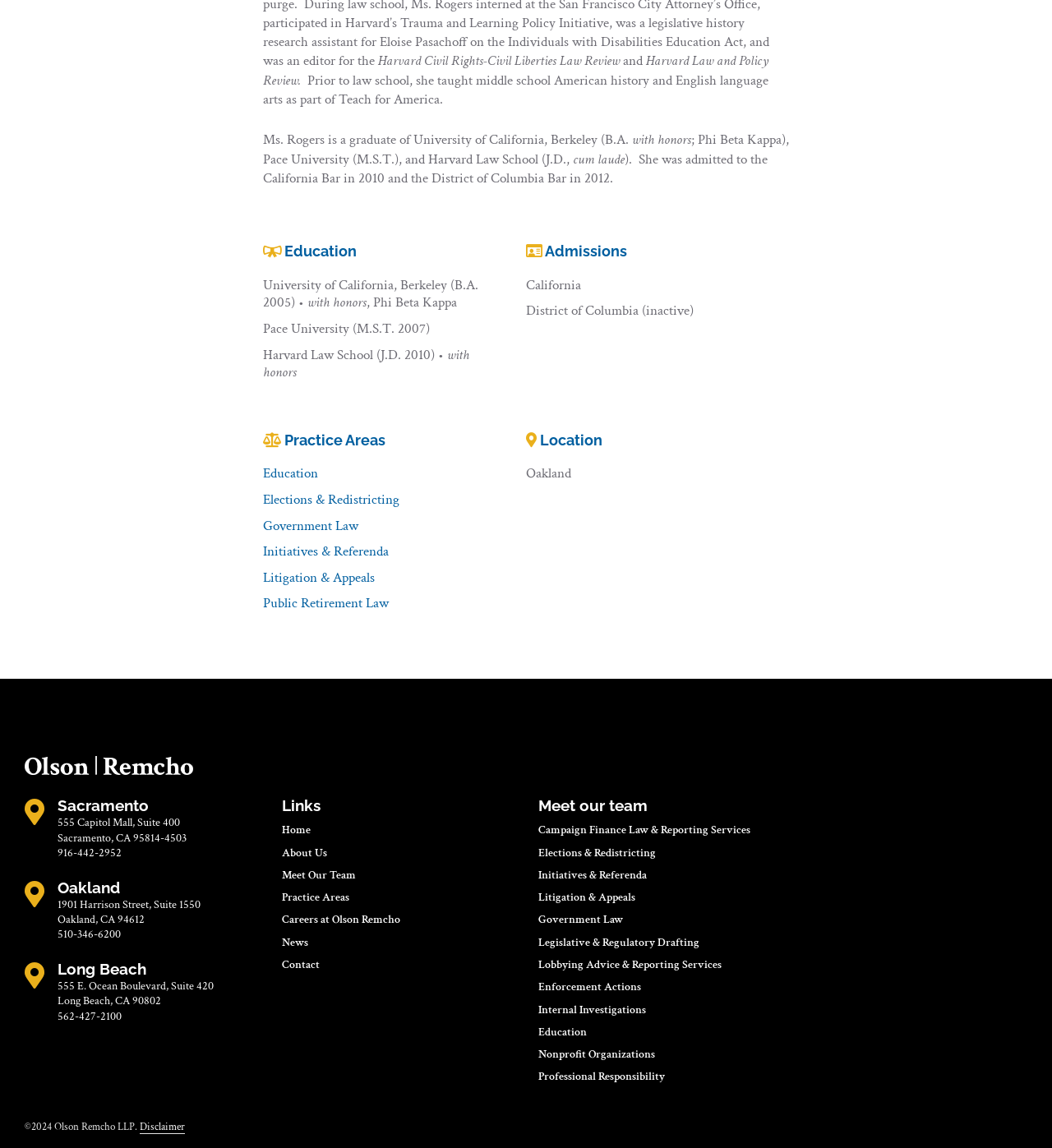Can you find the bounding box coordinates of the area I should click to execute the following instruction: "View Education"?

[0.25, 0.405, 0.302, 0.42]